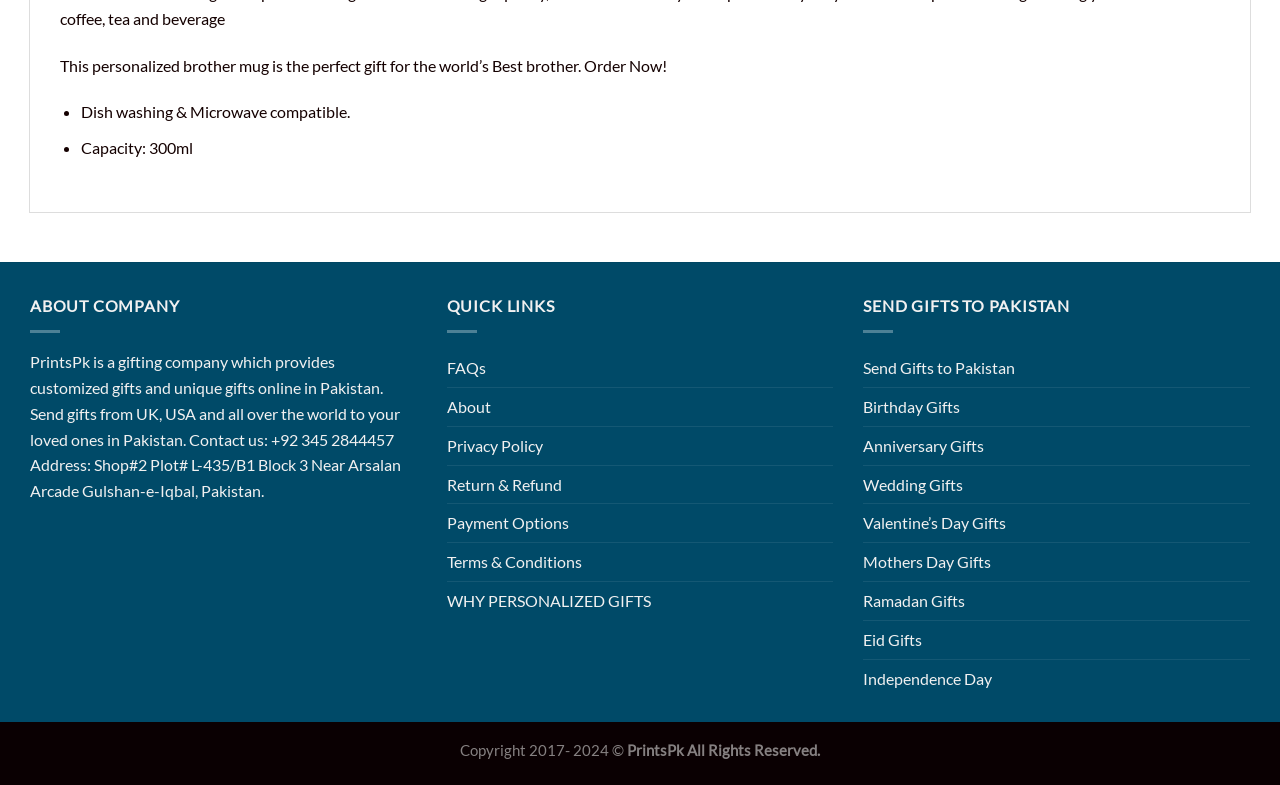Can you specify the bounding box coordinates for the region that should be clicked to fulfill this instruction: "Click on 'FAQs'".

[0.349, 0.445, 0.379, 0.493]